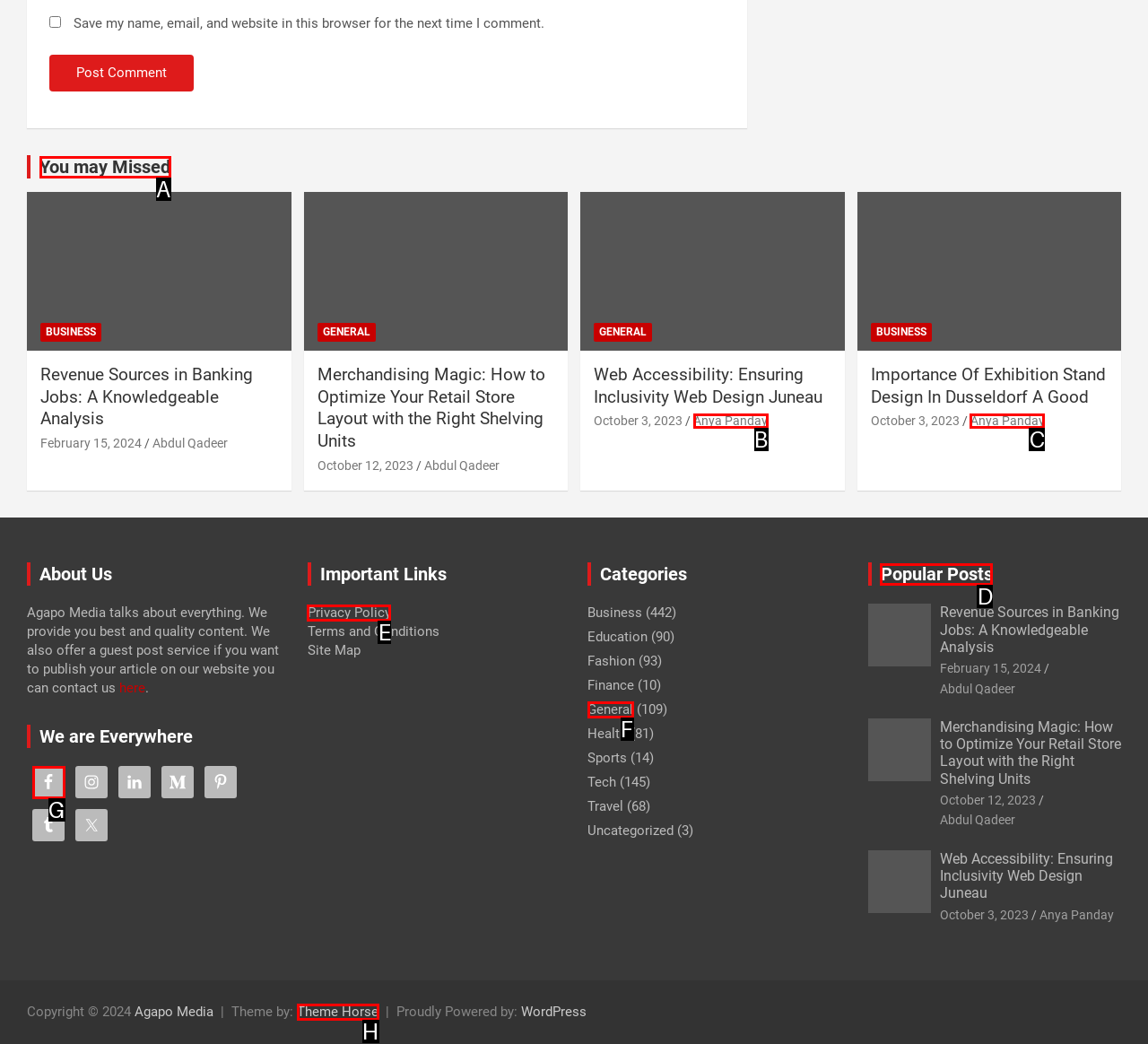Select the letter from the given choices that aligns best with the description: Anya Panday. Reply with the specific letter only.

C